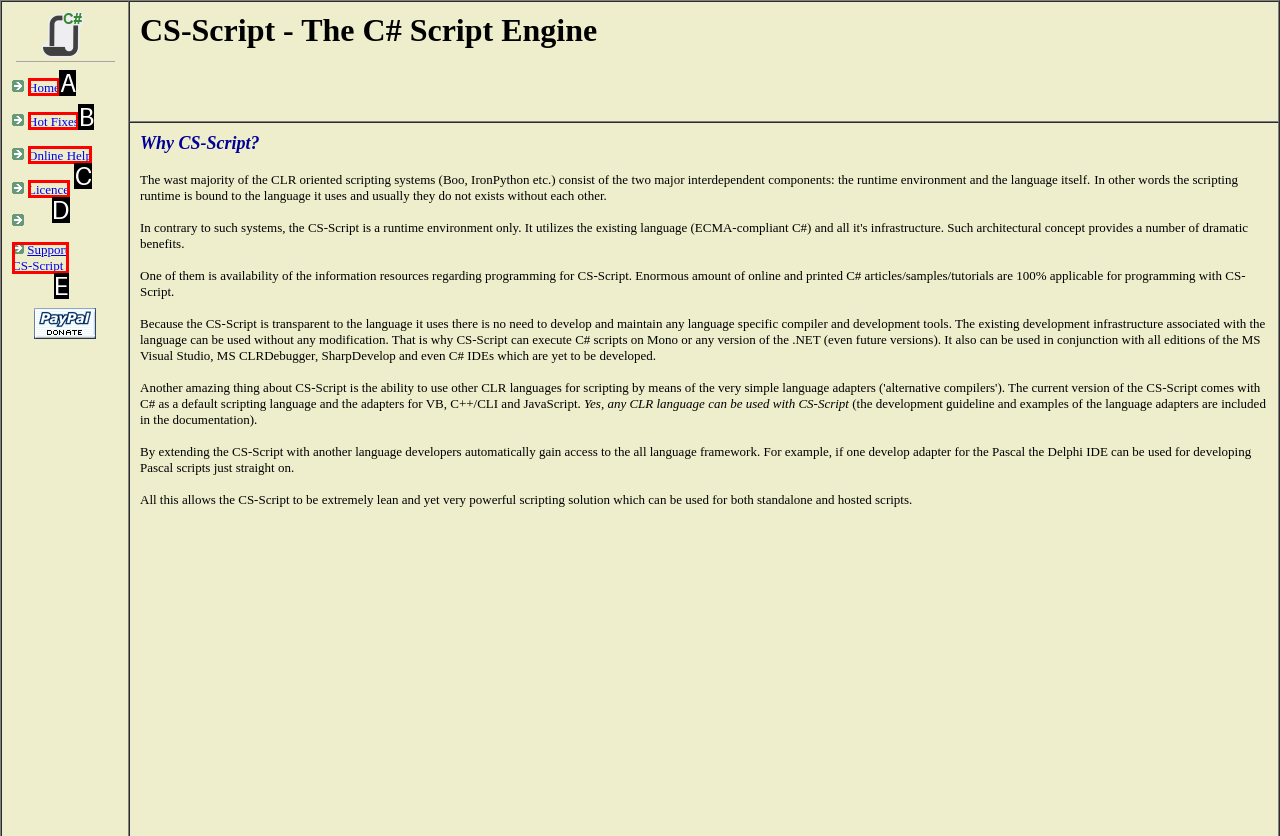Match the following description to a UI element: Support CS-Script
Provide the letter of the matching option directly.

E